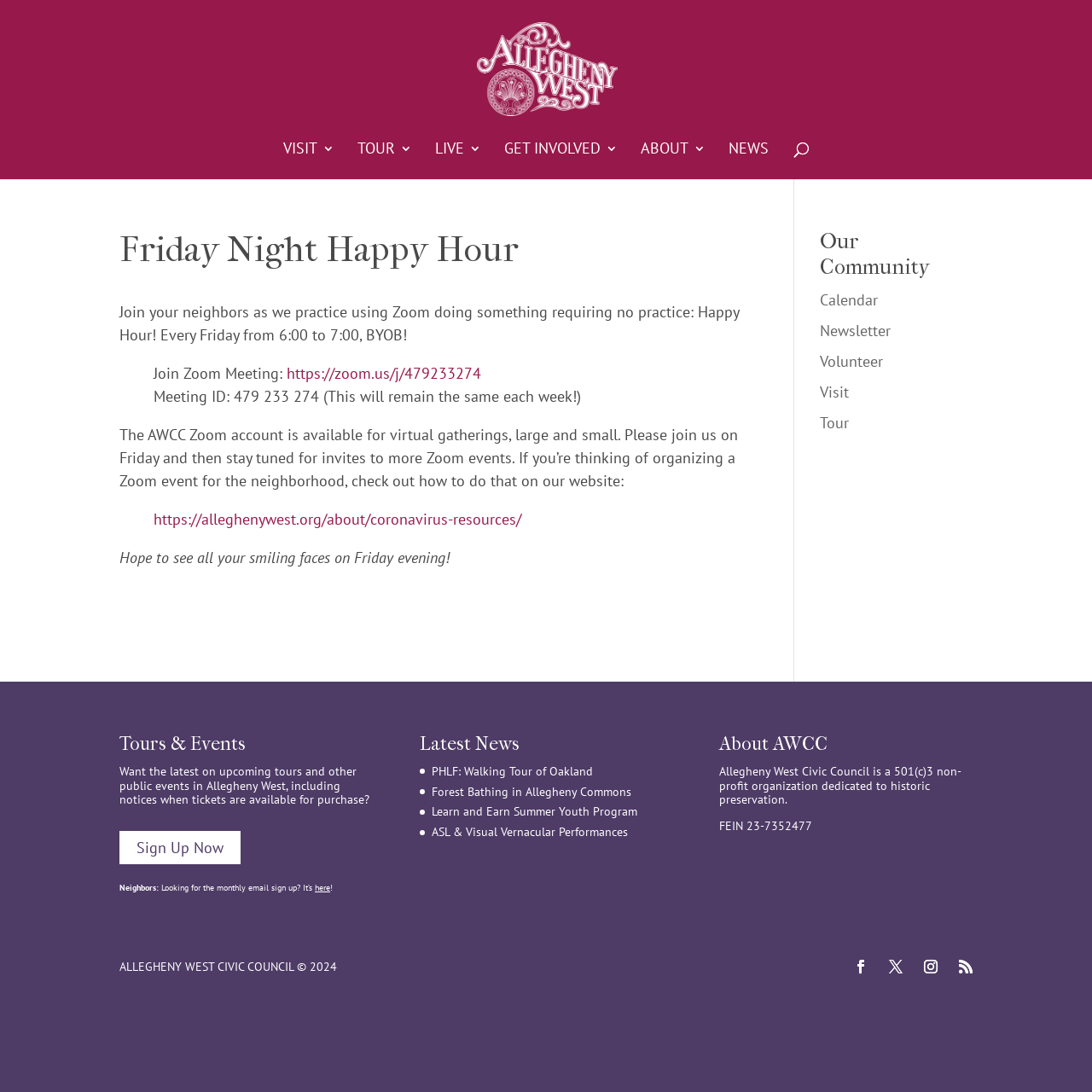Summarize the webpage with a detailed and informative caption.

The webpage is about the Allegheny West Civic Council, a non-profit organization dedicated to historic preservation. At the top, there is a logo image of Allegheny West, accompanied by a link to the organization's website. Below the logo, there are six links to different sections of the website, including VISIT, TOUR, LIVE, GET INVOLVED, ABOUT, and NEWS.

The main content of the webpage is an article about Friday Night Happy Hour, an event organized by the council. The article is divided into several sections, with headings and static text describing the event. The event is a virtual gathering on Fridays from 6:00 to 7:00, and participants are encouraged to bring their own beverages. The article provides a Zoom meeting link and meeting ID for participants to join.

To the right of the article, there are three sections: Our Community, Tours & Events, and Latest News. Our Community section has links to Calendar, Newsletter, Volunteer, Visit, and Tour. Tours & Events section has a heading and a static text describing the section, followed by a link to sign up for updates on upcoming tours and events. Latest News section has four links to different news articles, including PHLF: Walking Tour of Oakland, Forest Bathing in Allegheny Commons, Learn and Earn Summer Youth Program, and ASL & Visual Vernacular Performances.

At the bottom of the webpage, there is a section about AWCC, with a heading and static text describing the organization's mission and FEIN number. There are also four social media links and a copyright notice.